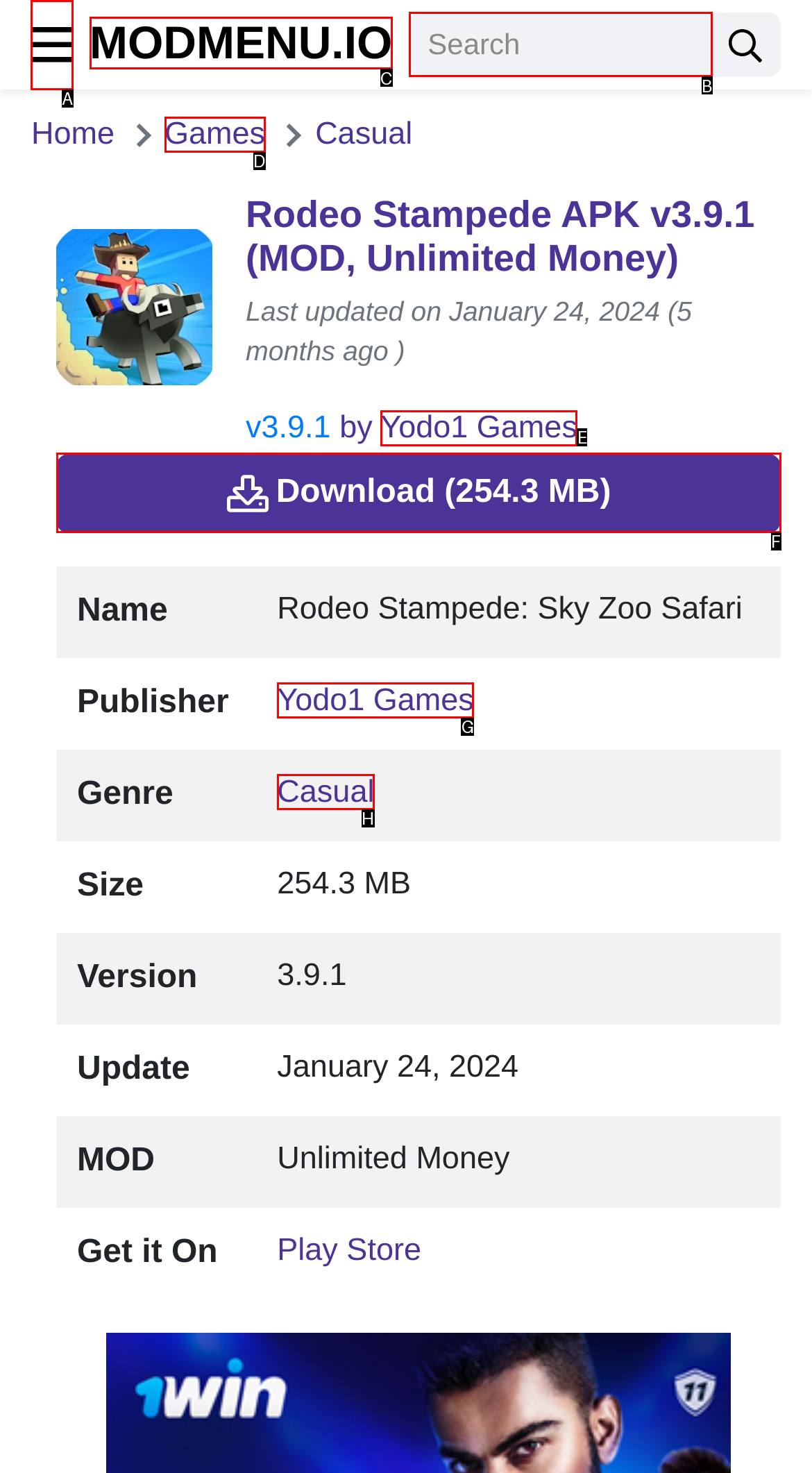Select the letter of the UI element you need to click on to fulfill this task: Click the menu button. Write down the letter only.

A